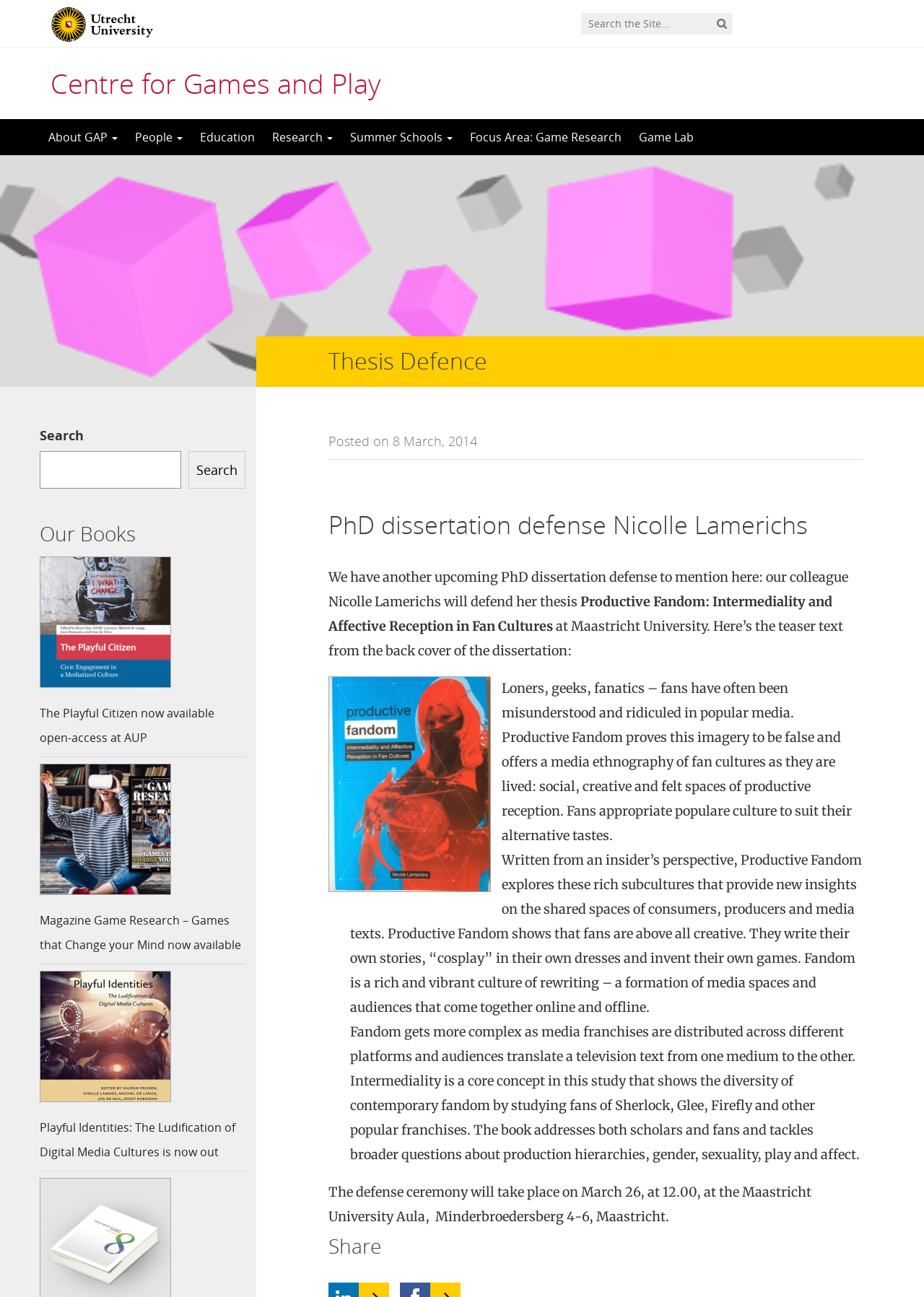Provide the bounding box coordinates of the area you need to click to execute the following instruction: "Read more about the PhD dissertation defense Nicolle Lamerichs".

[0.355, 0.392, 0.934, 0.417]